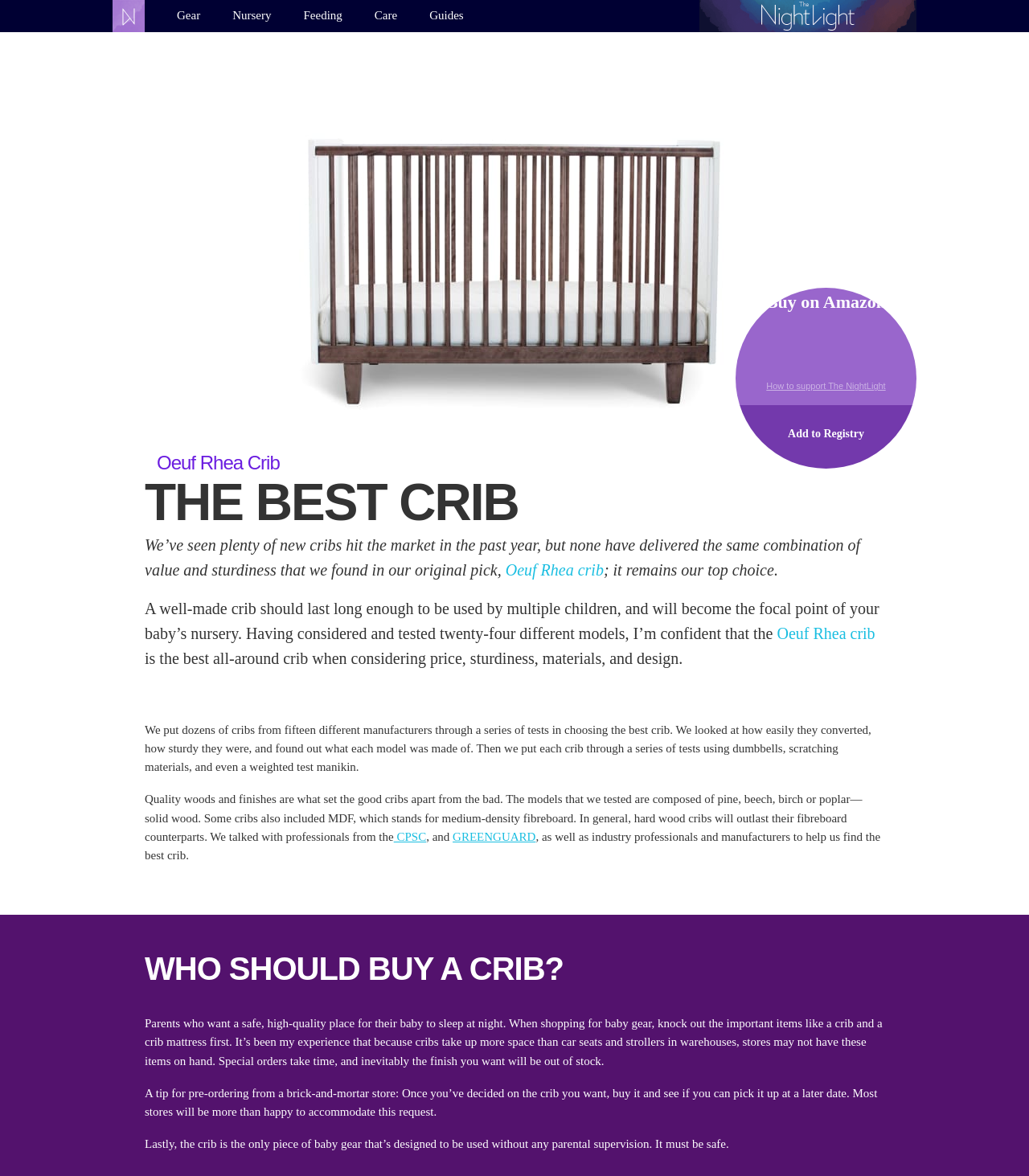What is the purpose of a crib?
Look at the screenshot and give a one-word or phrase answer.

Safe place for baby to sleep